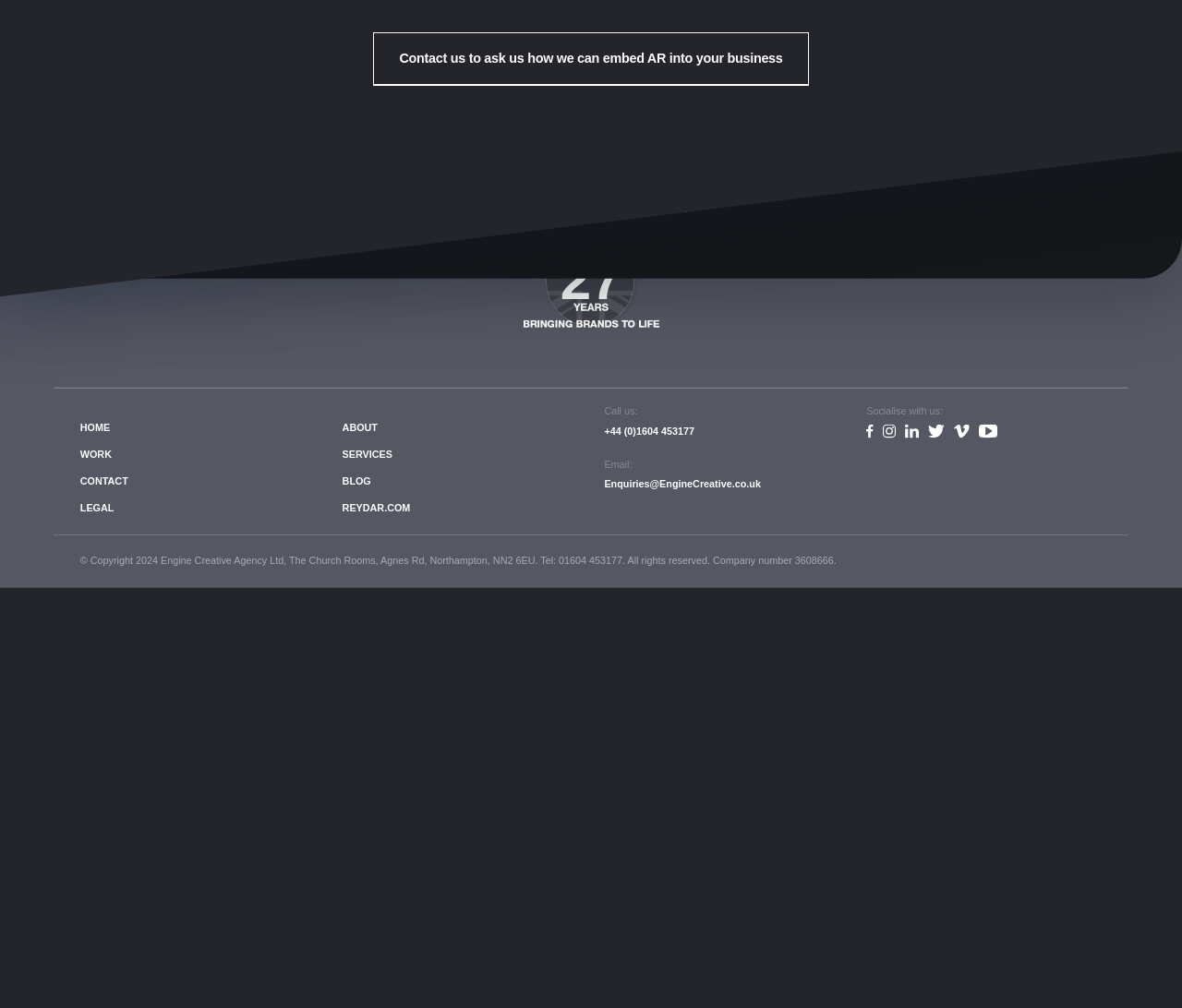Identify the bounding box coordinates for the element that needs to be clicked to fulfill this instruction: "Call the phone number". Provide the coordinates in the format of four float numbers between 0 and 1: [left, top, right, bottom].

[0.511, 0.418, 0.71, 0.438]